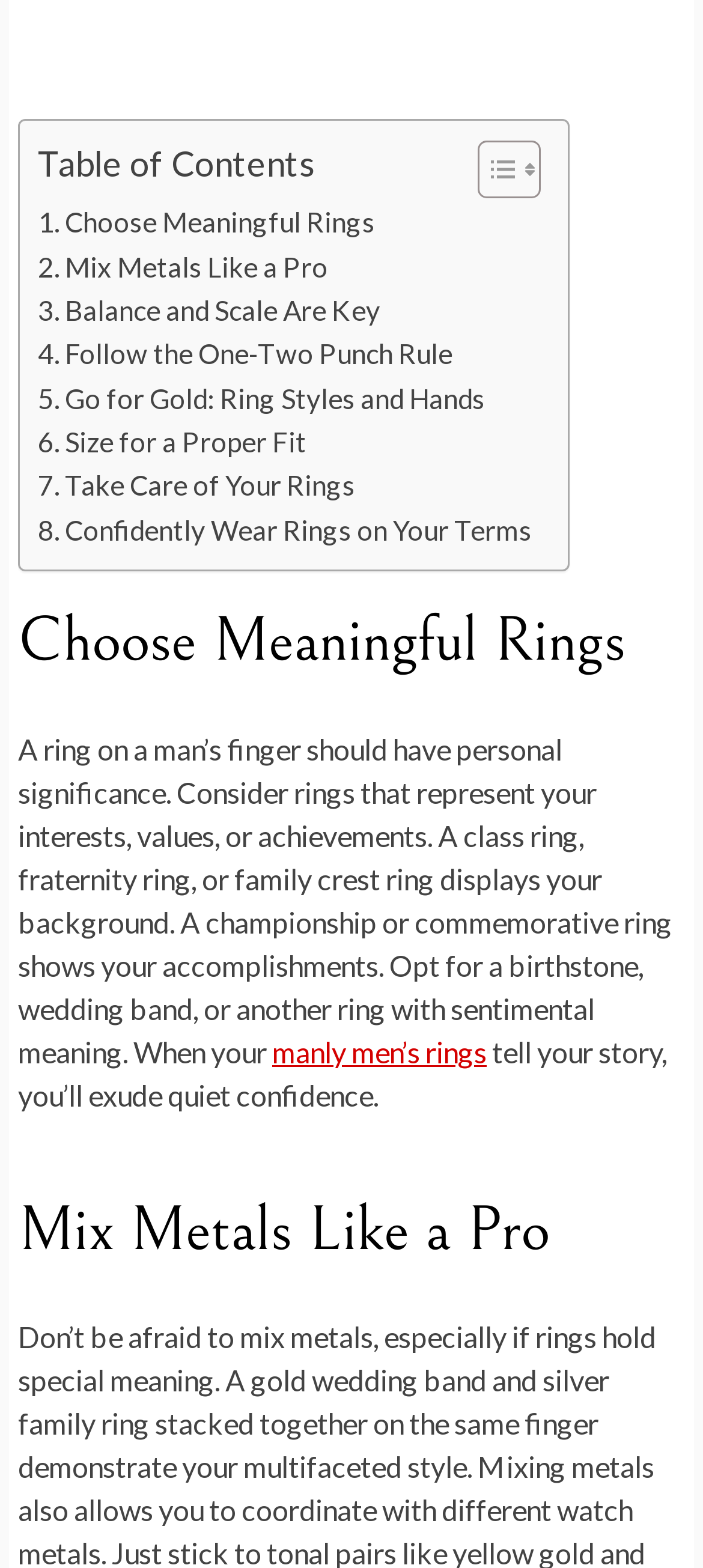Provide the bounding box coordinates for the UI element that is described as: "Serina El Salibi (3)".

None